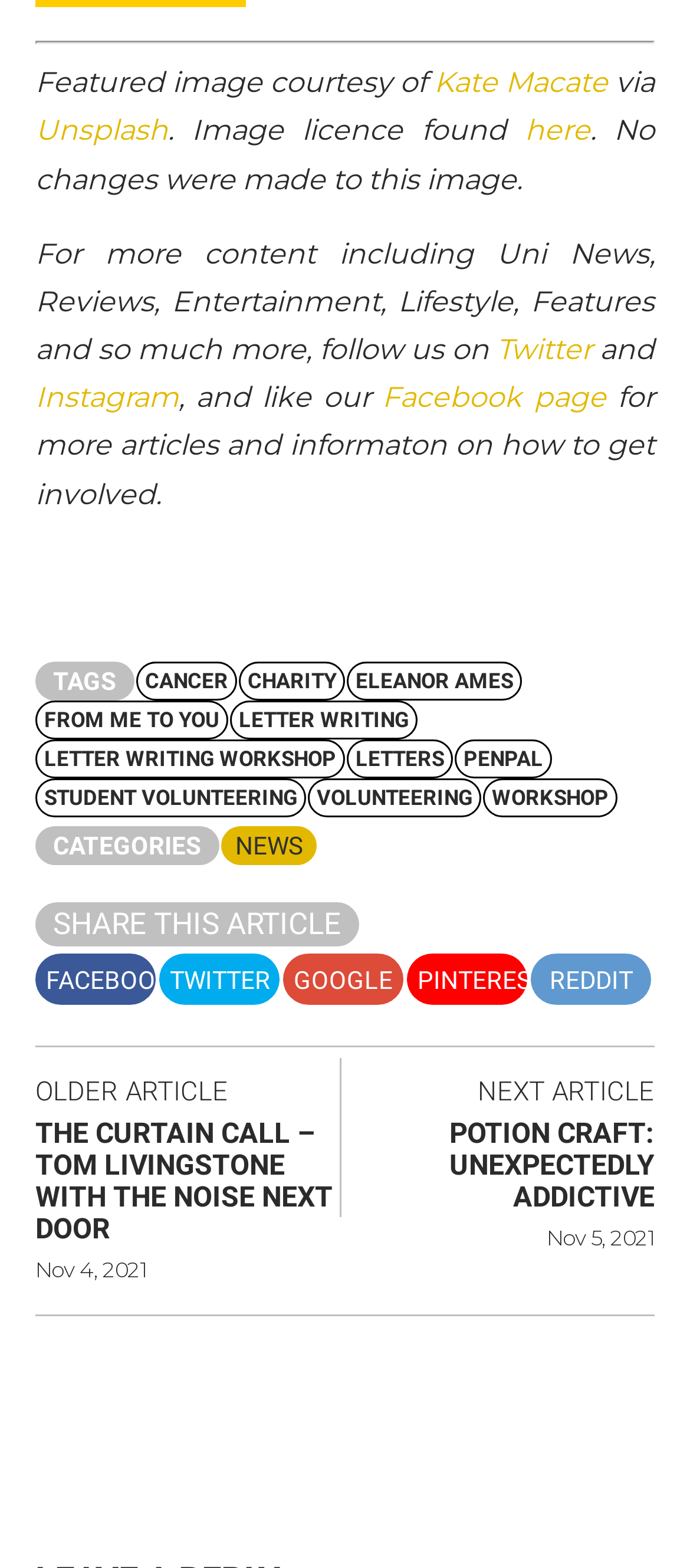What social media platforms can you follow for more content?
Deliver a detailed and extensive answer to the question.

The answer can be found in the links provided in the section 'For more content including Uni News, Reviews, Entertainment, Lifestyle, Features and so much more, follow us on' which mentions Twitter, Instagram, and Facebook.